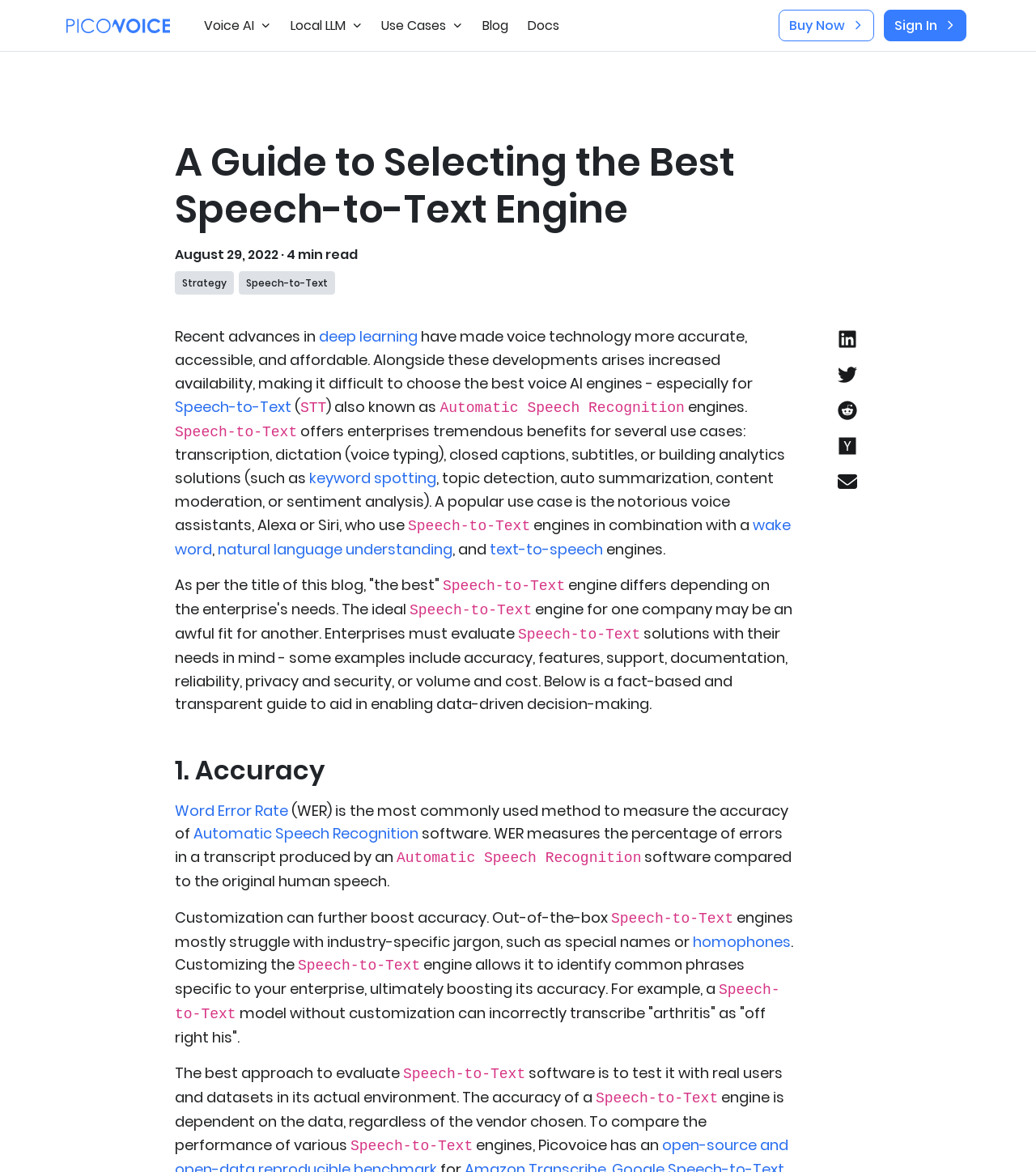Locate the bounding box coordinates of the element you need to click to accomplish the task described by this instruction: "Click on the 'Home' link".

None